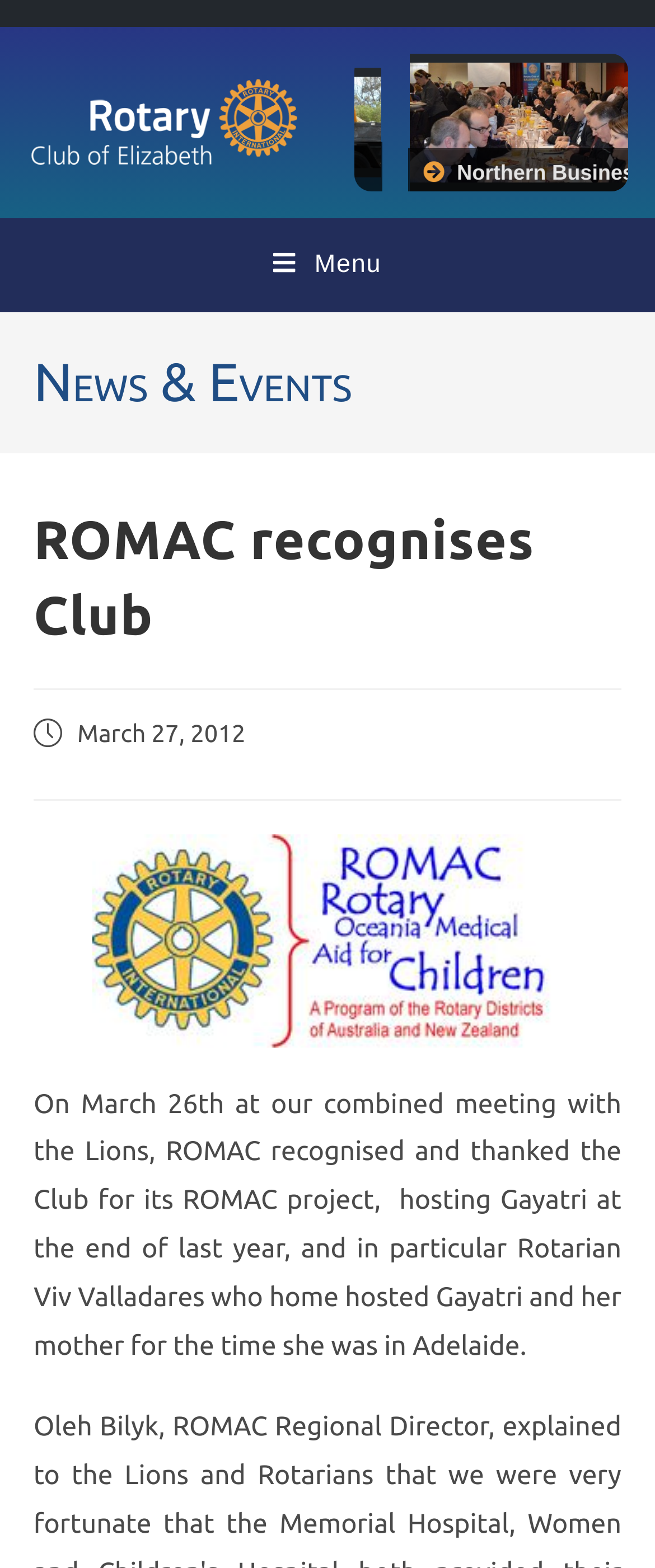Extract the main heading from the webpage content.

News & Events